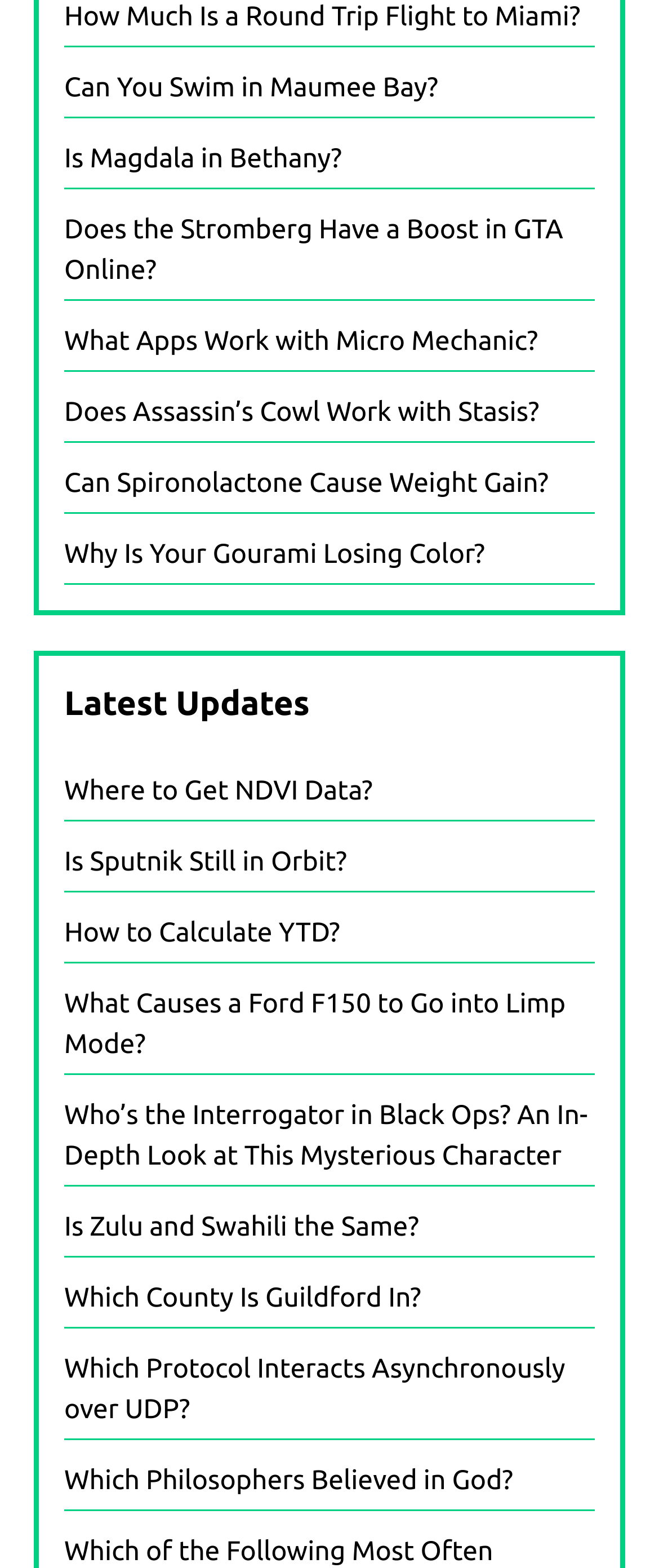How many links are there on the webpage?
From the image, respond with a single word or phrase.

19